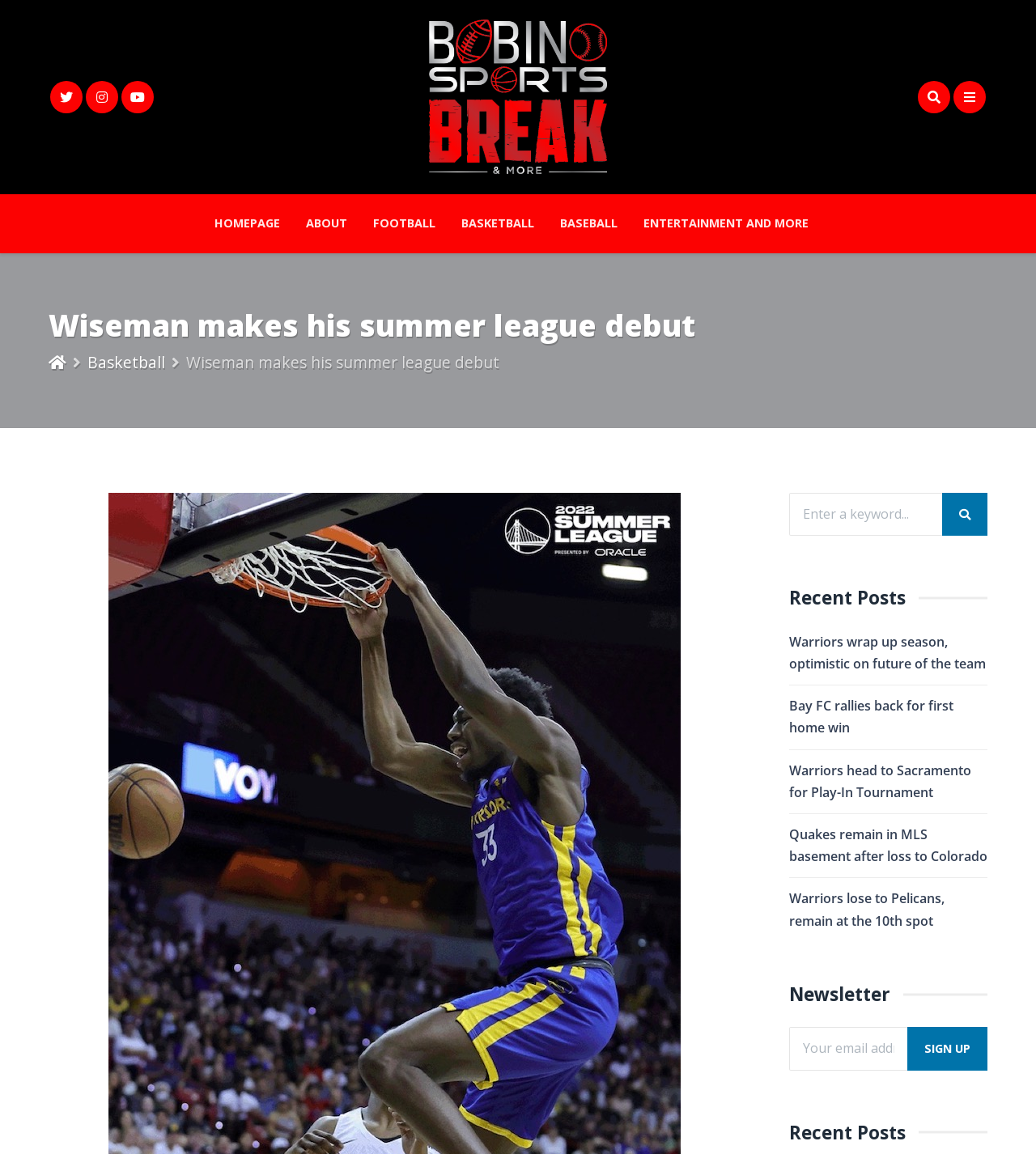From the element description Homepage, predict the bounding box coordinates of the UI element. The coordinates must be specified in the format (top-left x, top-left y, bottom-right x, bottom-right y) and should be within the 0 to 1 range.

[0.207, 0.169, 0.283, 0.219]